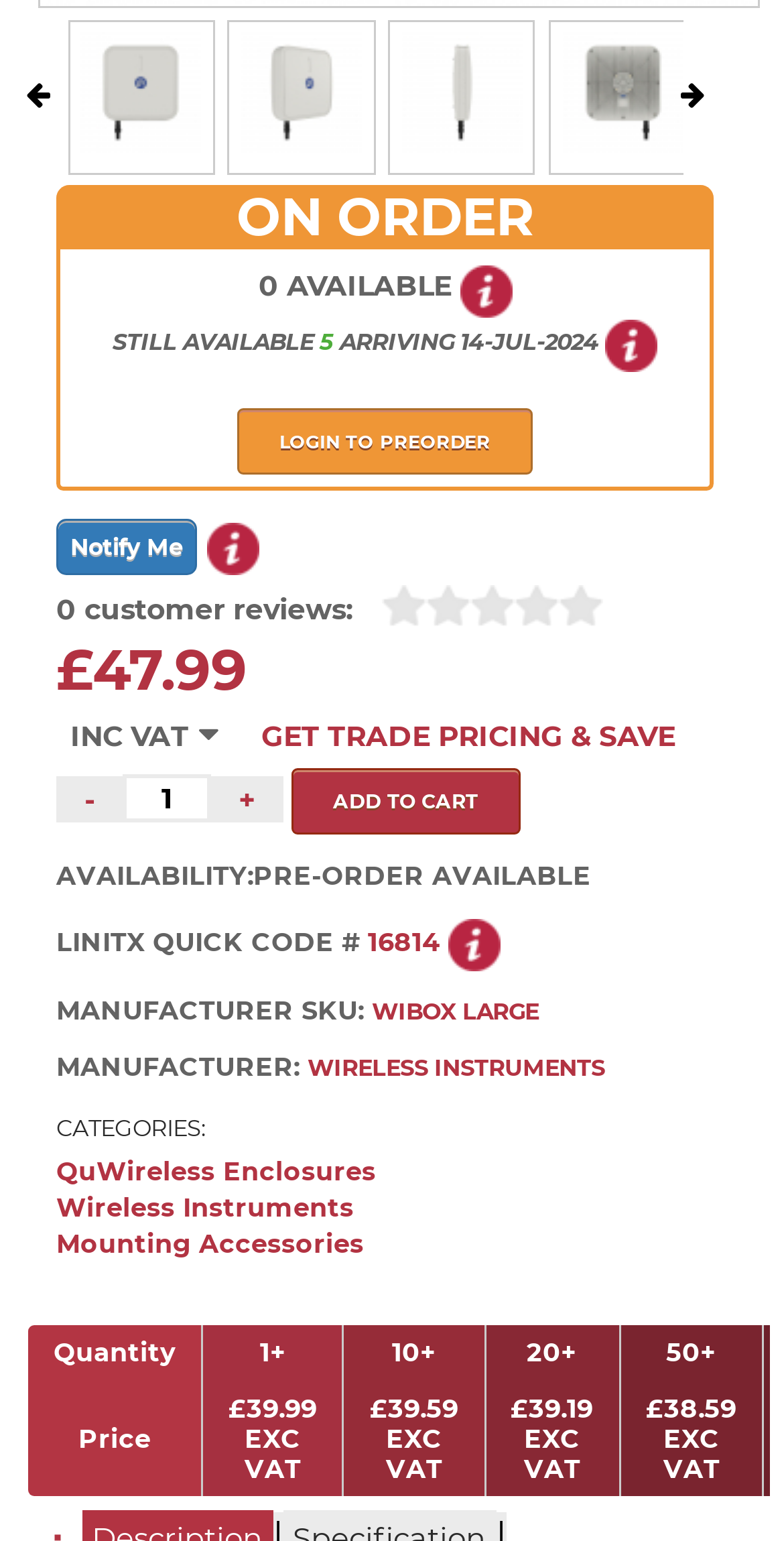Based on the visual content of the image, answer the question thoroughly: What is the quick code for the product?

The quick code for the product is mentioned on the webpage as '16814', which can be used in the site search box to quickly find the product.